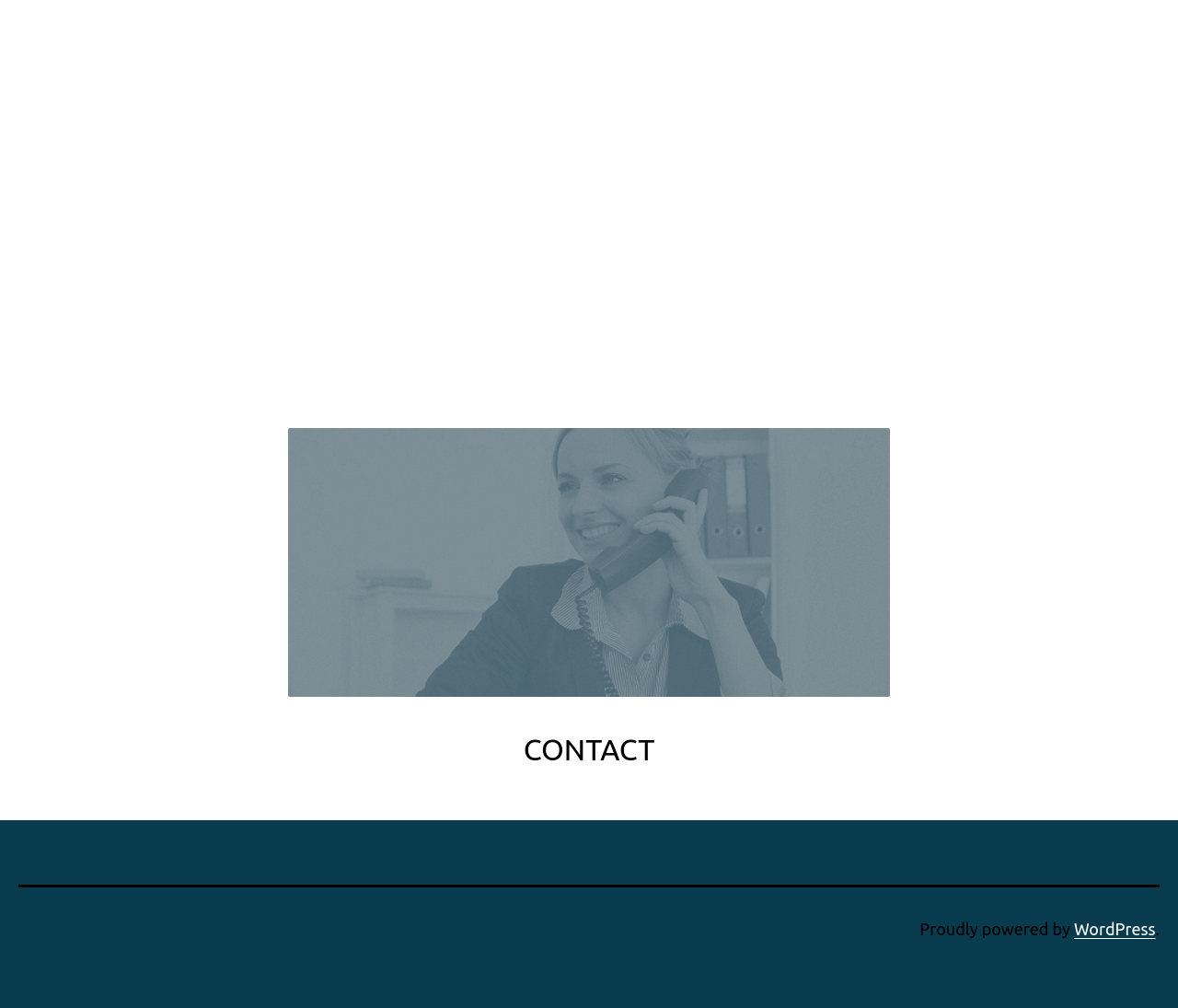What is the link below the figure?
Utilize the image to construct a detailed and well-explained answer.

The link element with bounding box coordinates [0.444, 0.727, 0.556, 0.76] has the text 'CONTACT', which is the link below the figure.